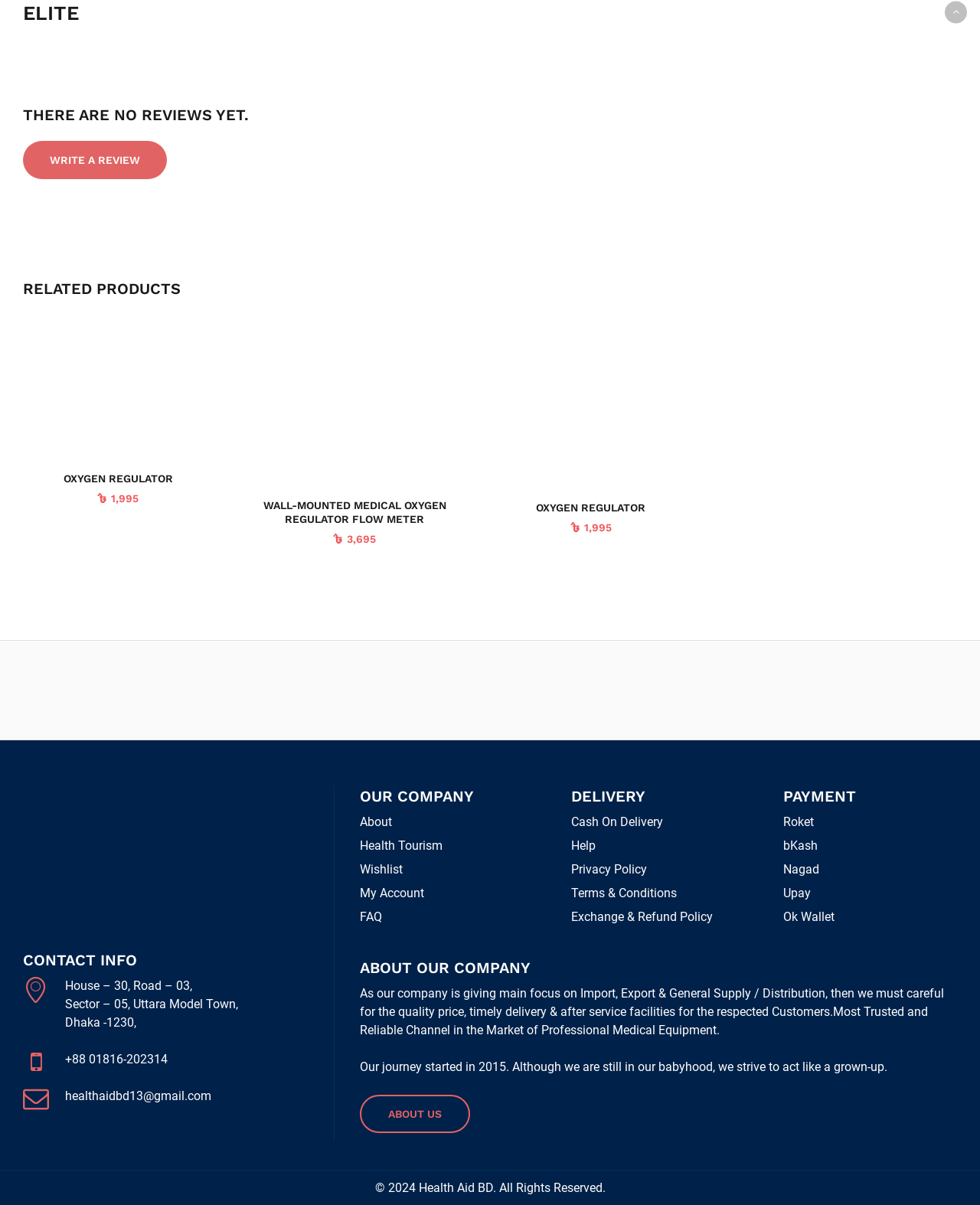Find the bounding box coordinates of the element to click in order to complete the given instruction: "Go back to top."

[0.964, 0.001, 0.987, 0.019]